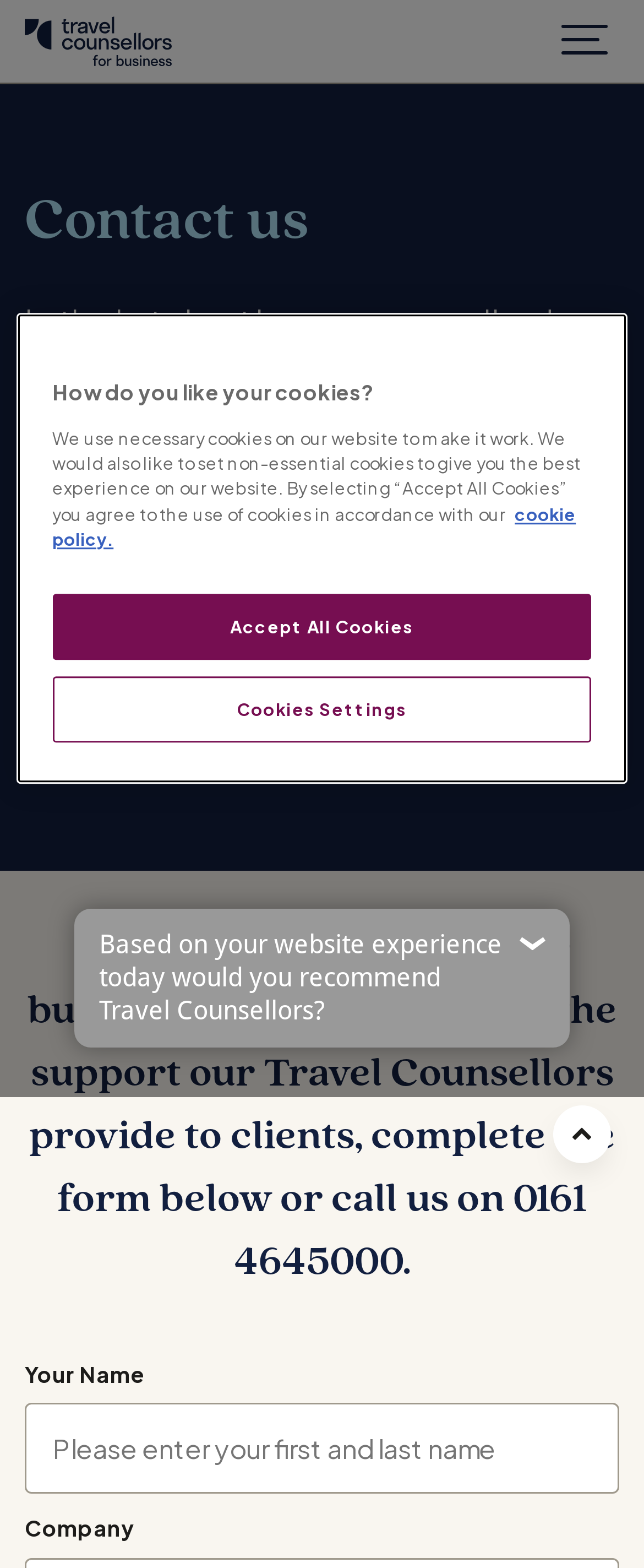Kindly determine the bounding box coordinates of the area that needs to be clicked to fulfill this instruction: "Click the 'Travel Counsellors for Business' link".

[0.038, 0.0, 0.267, 0.053]